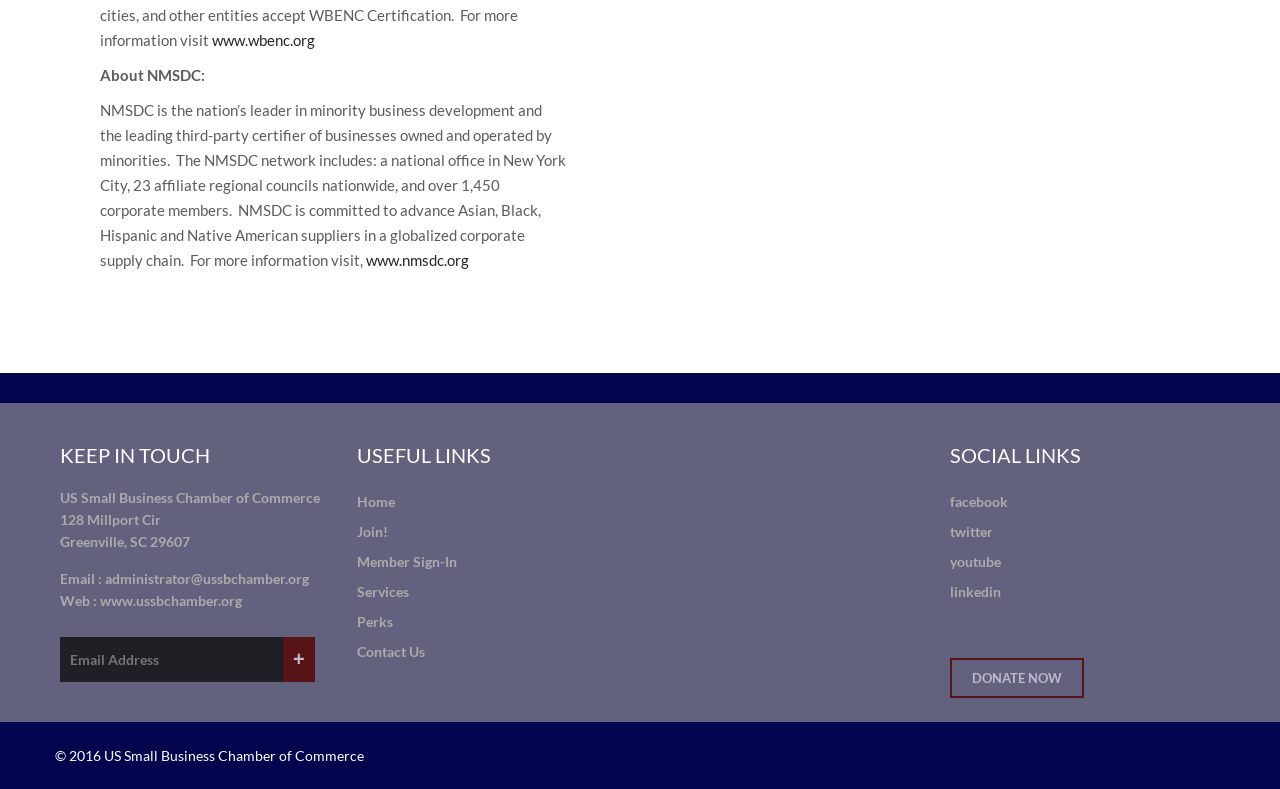Please provide the bounding box coordinate of the region that matches the element description: Contact Us. Coordinates should be in the format (top-left x, top-left y, bottom-right x, bottom-right y) and all values should be between 0 and 1.

[0.279, 0.815, 0.332, 0.837]